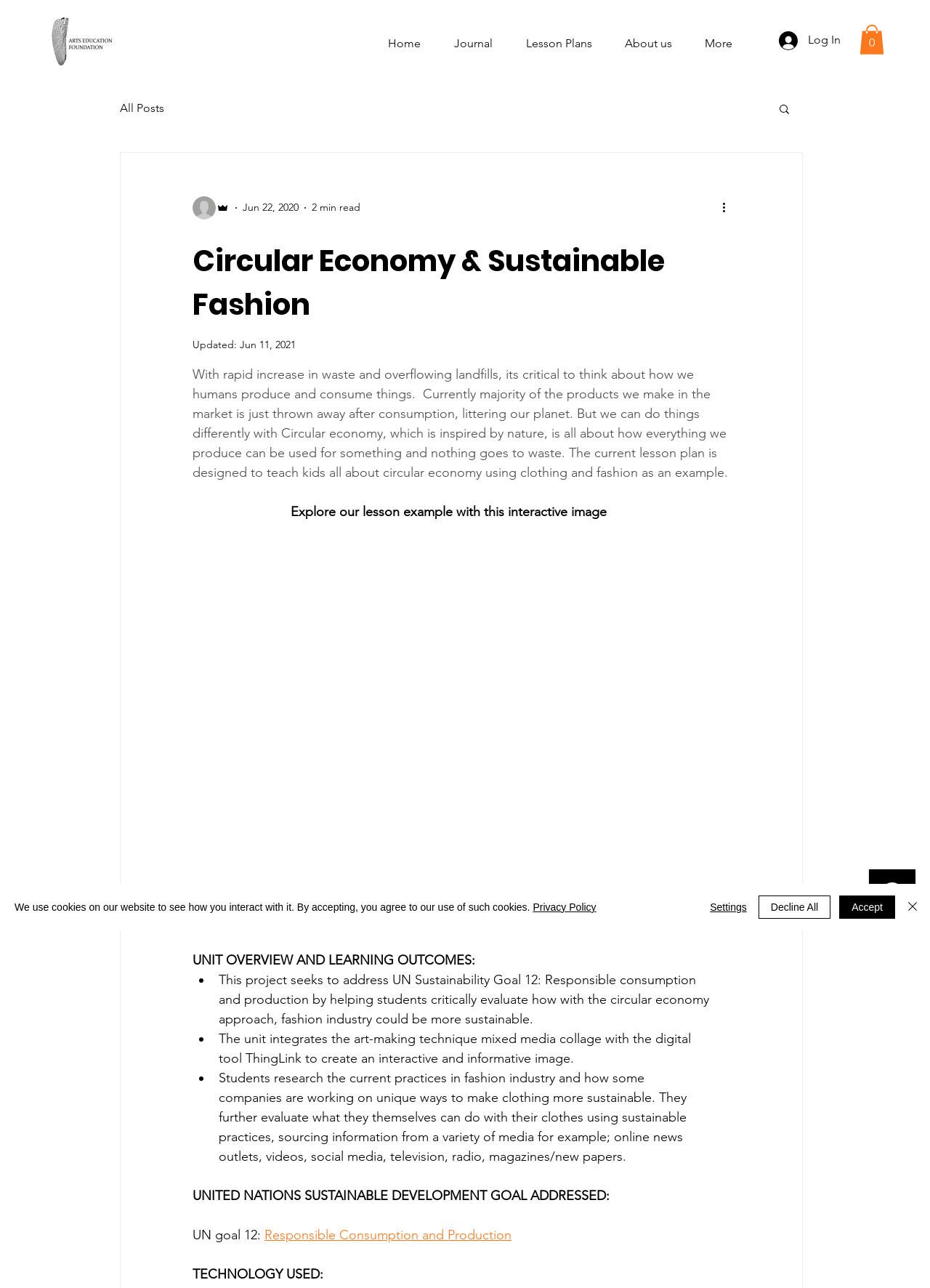Reply to the question with a single word or phrase:
How many links are there in the navigation menu?

5